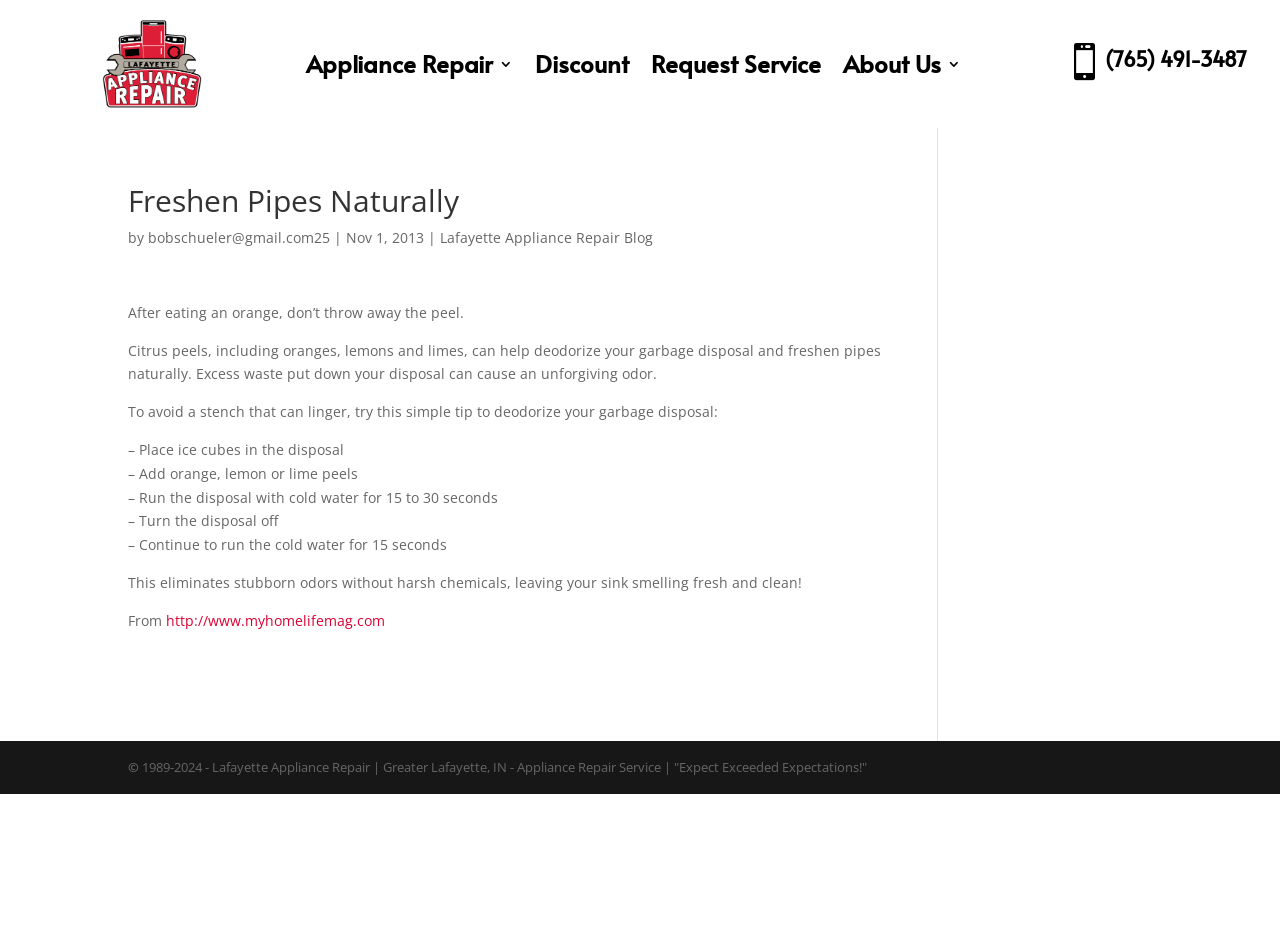Provide a one-word or one-phrase answer to the question:
What is the format of the phone number provided on the webpage?

(765) 491-3487